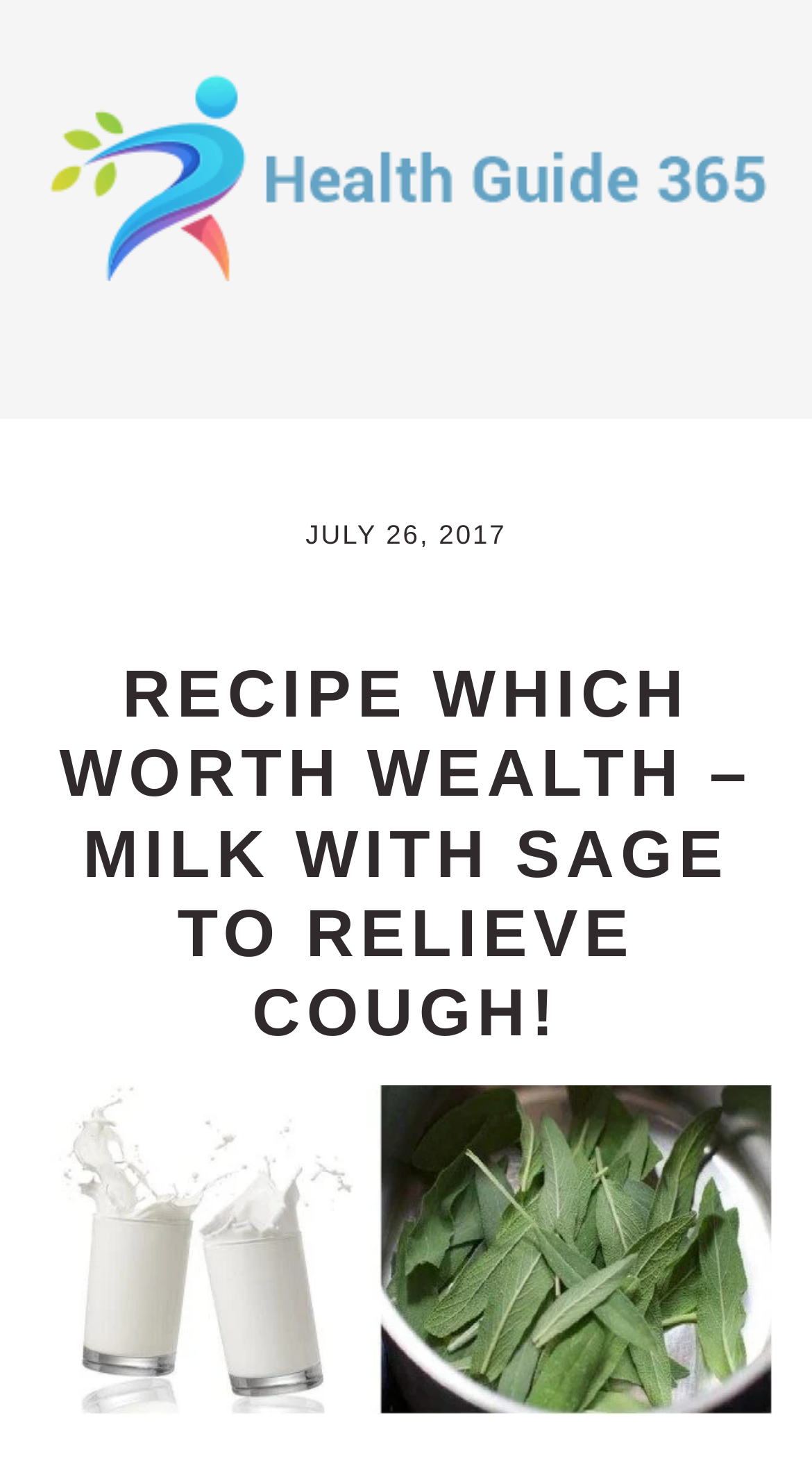Provide an in-depth caption for the contents of the webpage.

The webpage appears to be a health-related article or recipe page. At the top-left corner, there are two links, "Skip to main content" and "Skip to primary sidebar", which are likely navigation aids for accessibility purposes. 

To the right of these links, there is a logo for "Health Guide 365" accompanied by an image. Below the logo, there is a timestamp indicating the publication date, "JULY 26, 2017". 

The main content of the page is headed by a prominent title, "RECIPE WHICH WORTH WEALTH – MILK WITH SAGE TO RELIEVE COUGH!", which spans almost the entire width of the page. This title is positioned above a large image, which likely illustrates the recipe or its ingredients. 

The meta description suggests that the article or recipe is related to relieving coughs, particularly those associated with winter colds and flu.